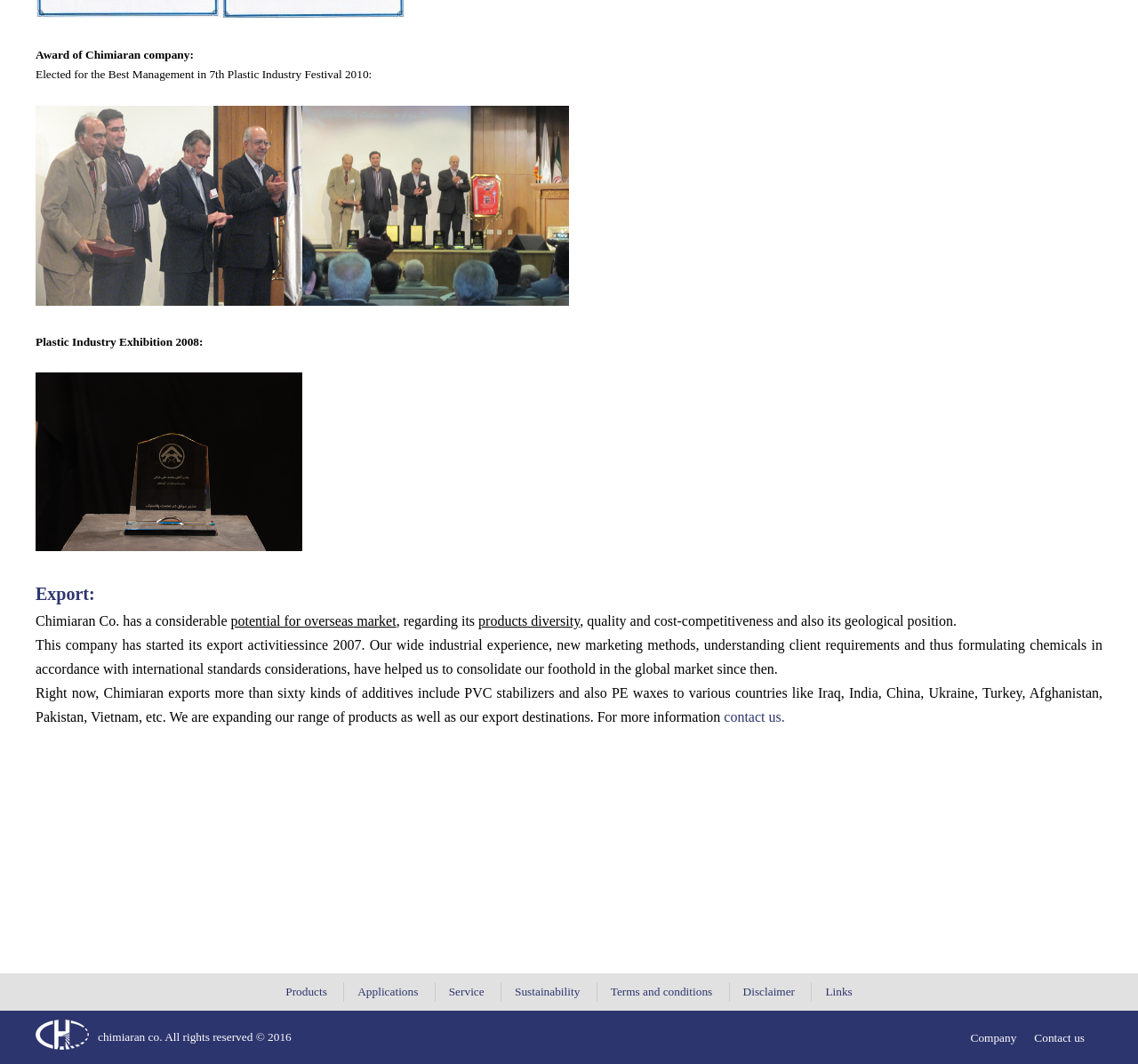What kind of products does the company export? Based on the screenshot, please respond with a single word or phrase.

Additives